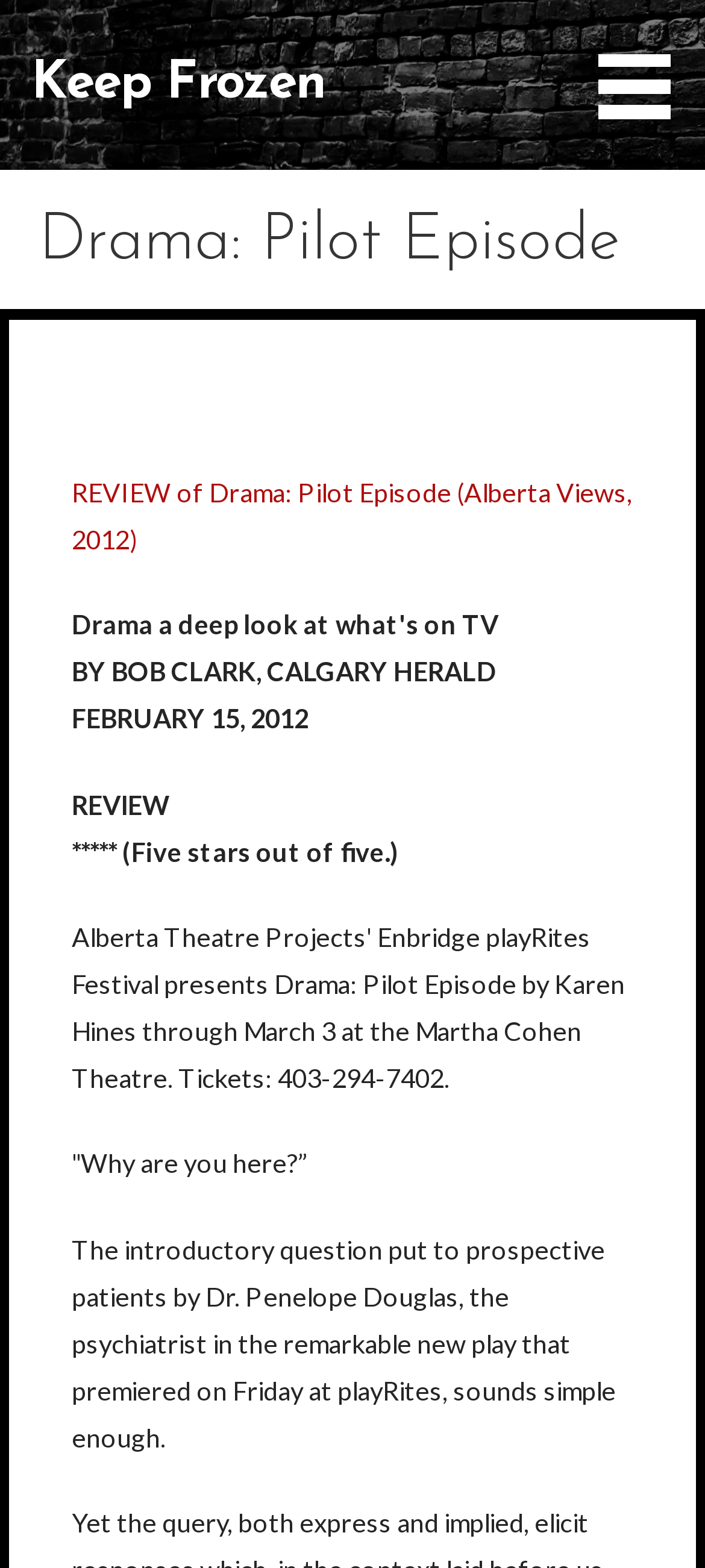Generate the main heading text from the webpage.

Drama: Pilot Episode